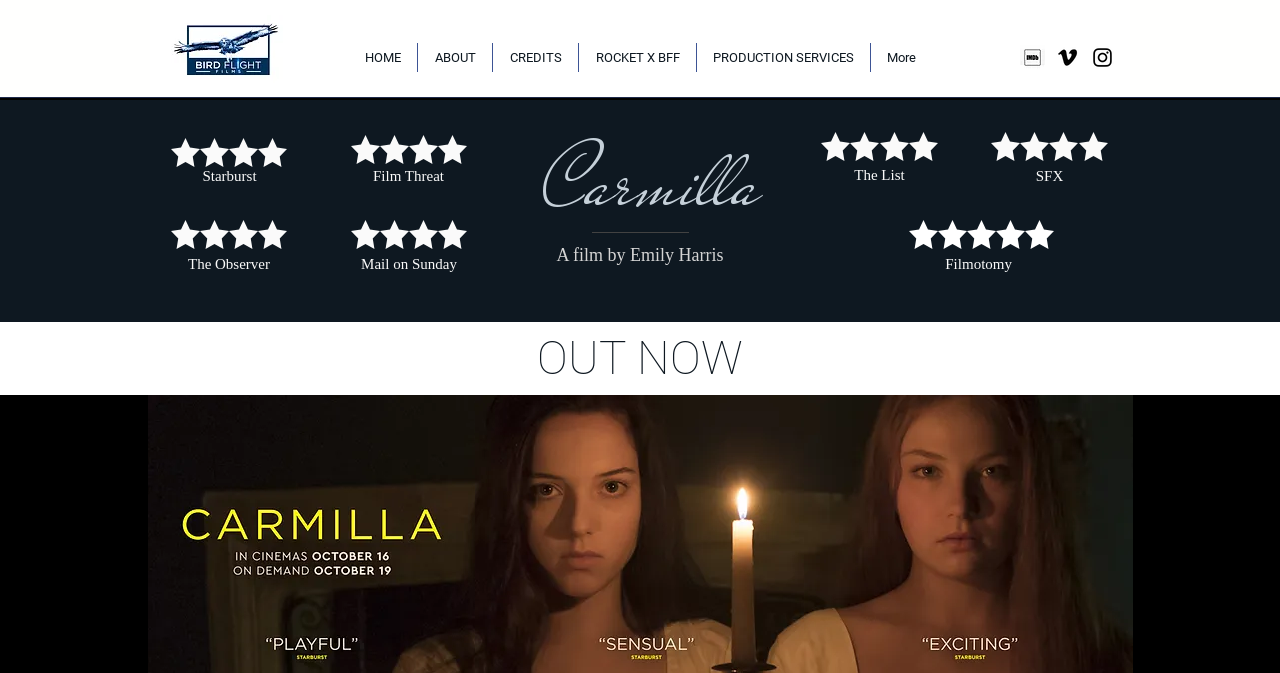What is the name of the film?
Carefully analyze the image and provide a thorough answer to the question.

The name of the film can be found in the StaticText element with the text 'Carmilla' located at [0.424, 0.183, 0.594, 0.364].